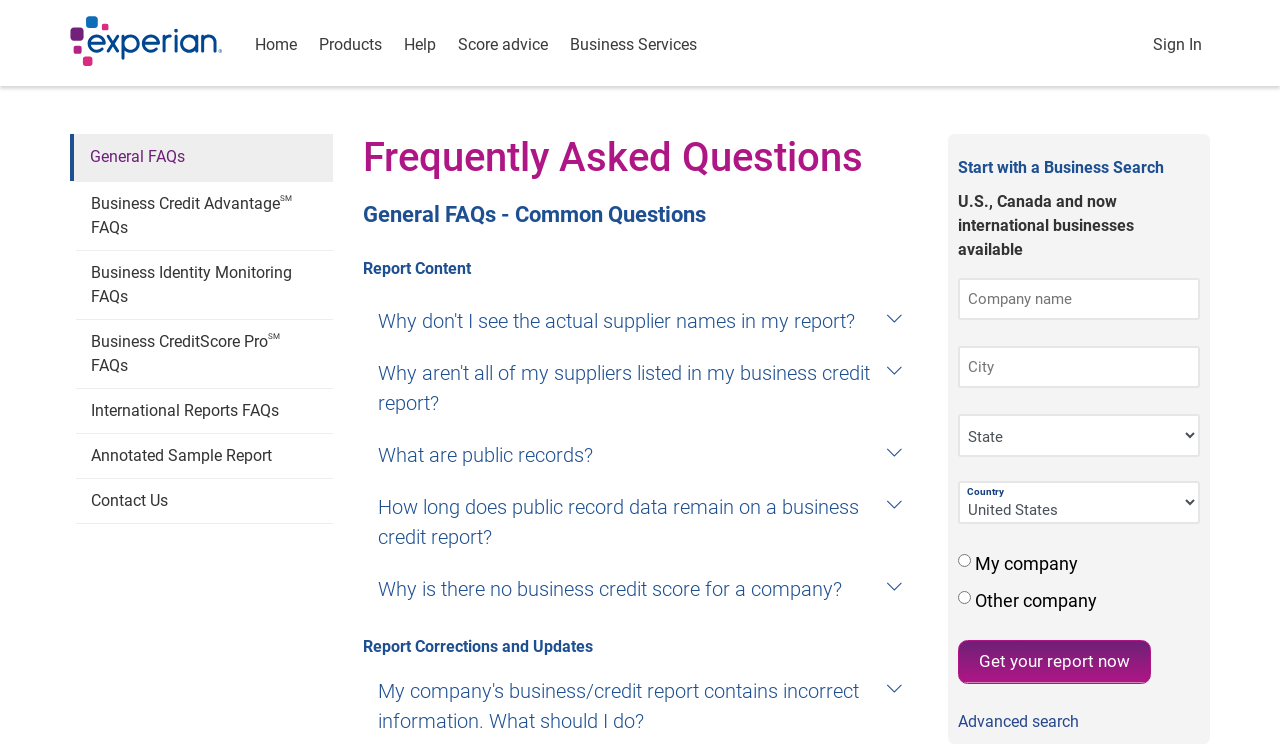Calculate the bounding box coordinates of the UI element given the description: "Advanced search".

[0.748, 0.941, 0.938, 0.973]